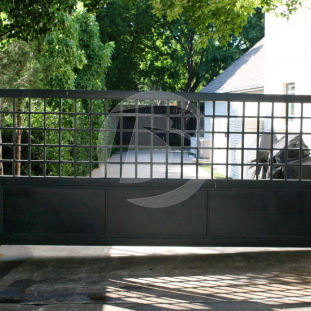Please provide a detailed answer to the question below based on the screenshot: 
What type of area is the gate positioned against?

The caption describes the backdrop of the gate as a 'well-lit residential area', indicating that the gate is positioned against a residential area.